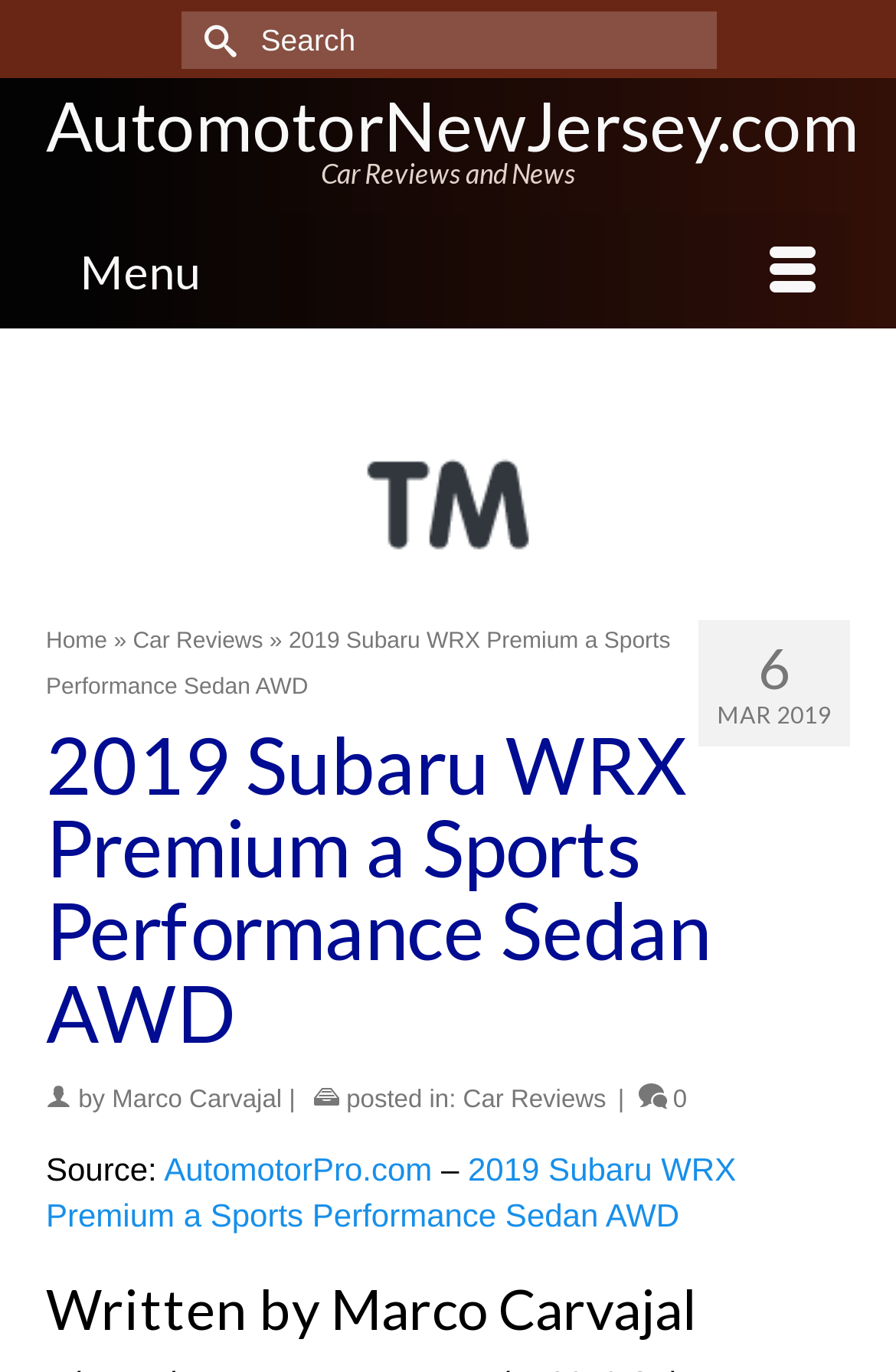Respond concisely with one word or phrase to the following query:
What is the website's name?

AutomotorNewJersey.com